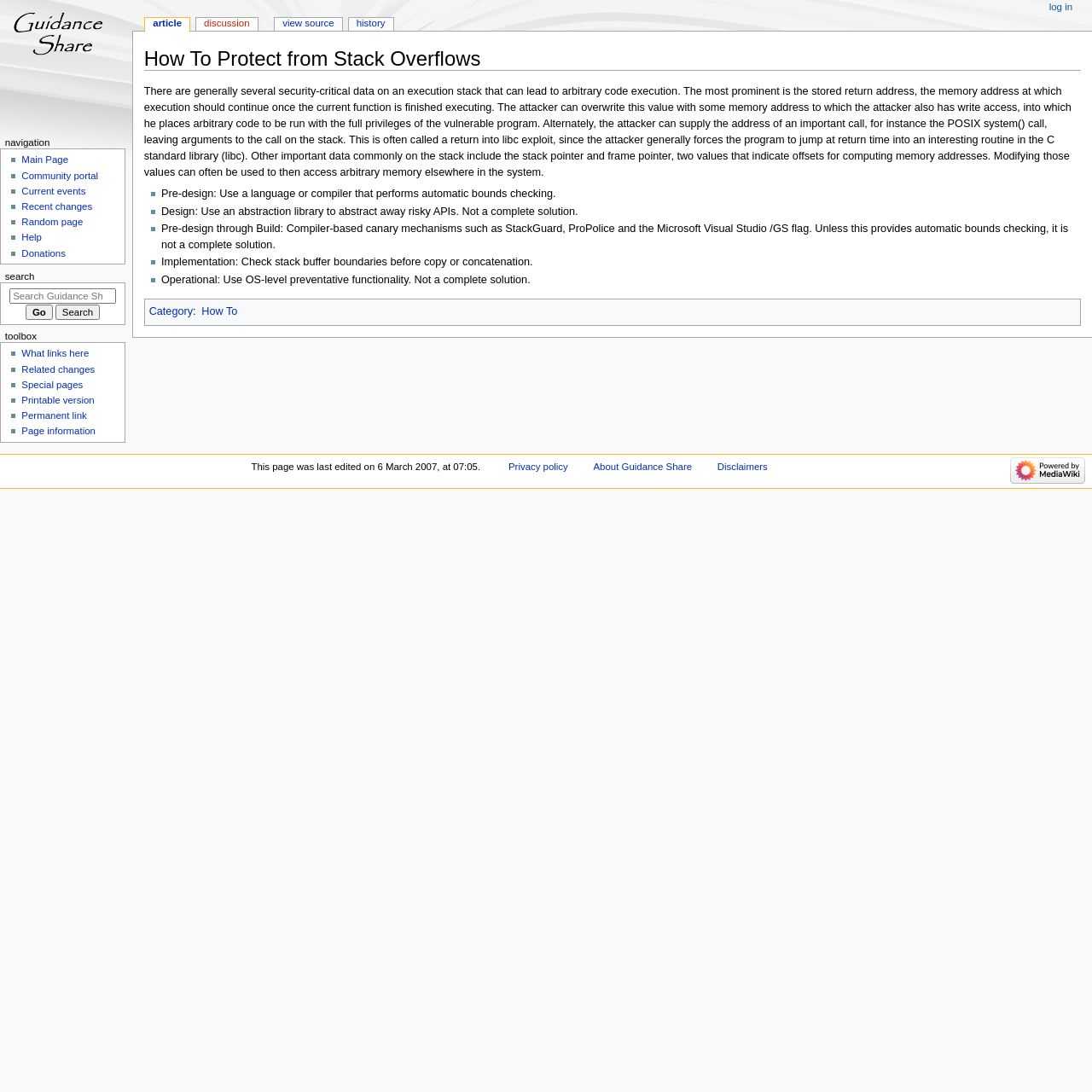Identify the bounding box coordinates for the UI element described as: "alt="Powered by MediaWiki"". The coordinates should be provided as four floats between 0 and 1: [left, top, right, bottom].

[0.925, 0.425, 0.994, 0.435]